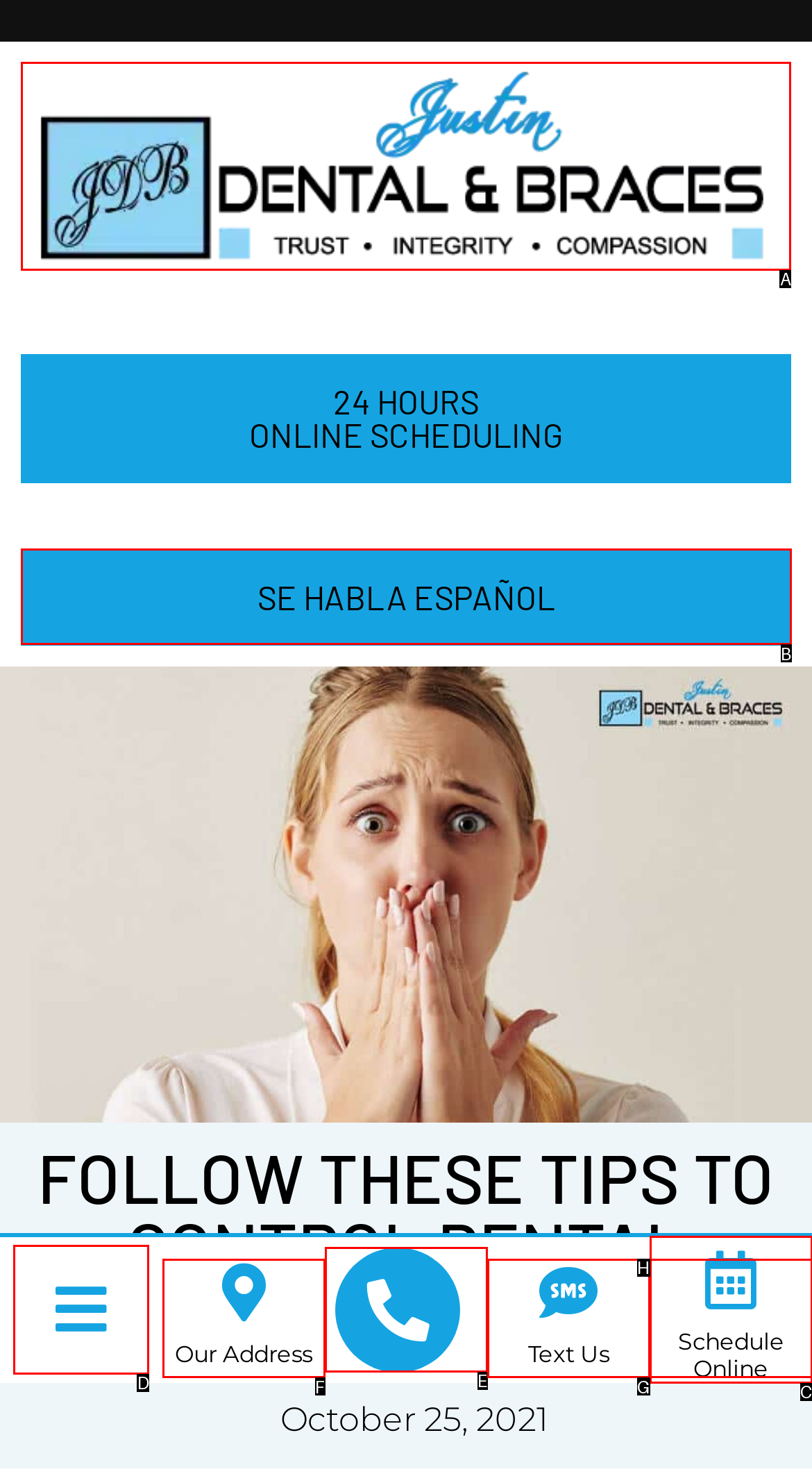Determine the letter of the element to click to accomplish this task: Click the logo of Justin Dental and Braces. Respond with the letter.

A